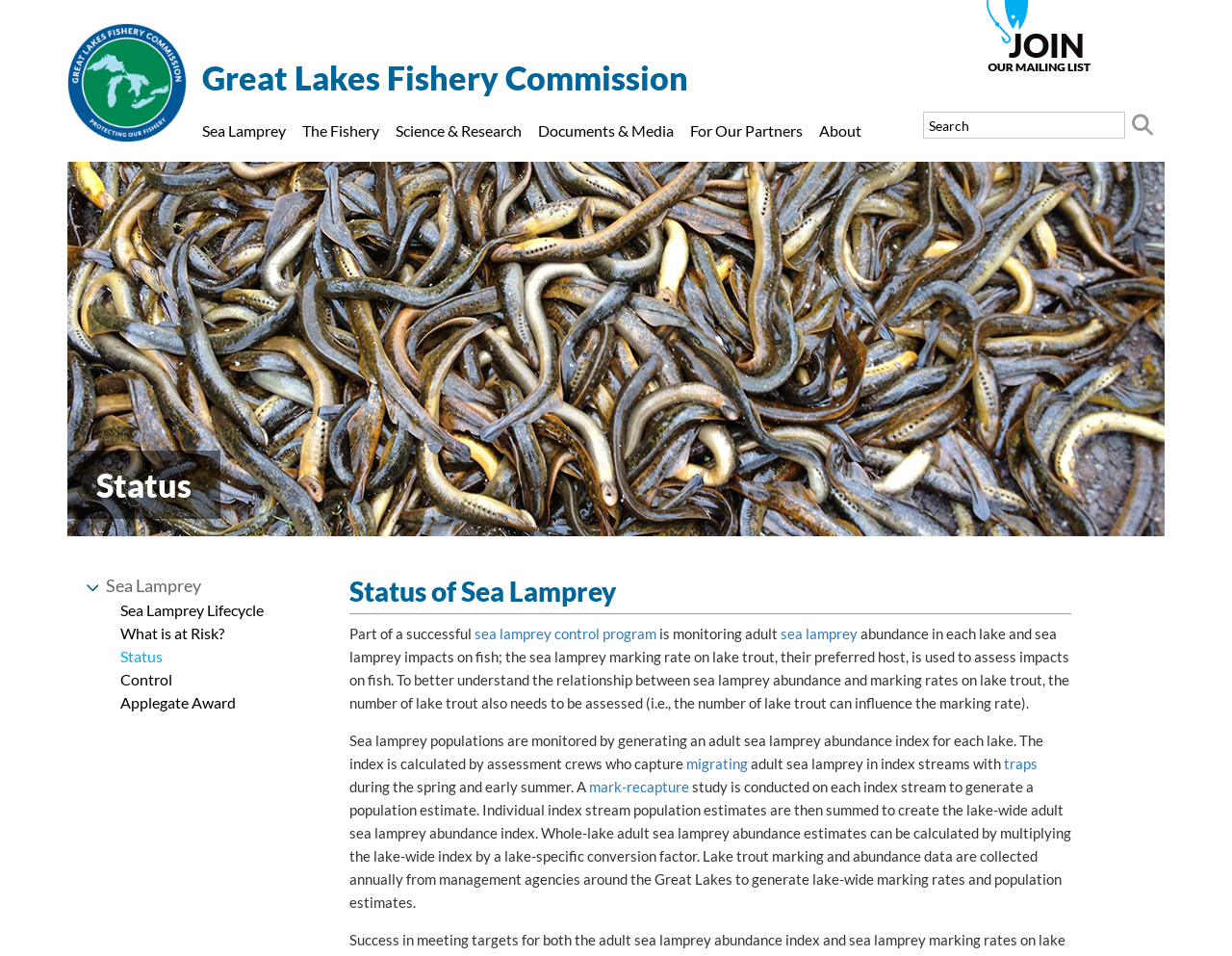Please specify the bounding box coordinates of the area that should be clicked to accomplish the following instruction: "Search for something". The coordinates should consist of four float numbers between 0 and 1, i.e., [left, top, right, bottom].

[0.749, 0.117, 0.913, 0.145]